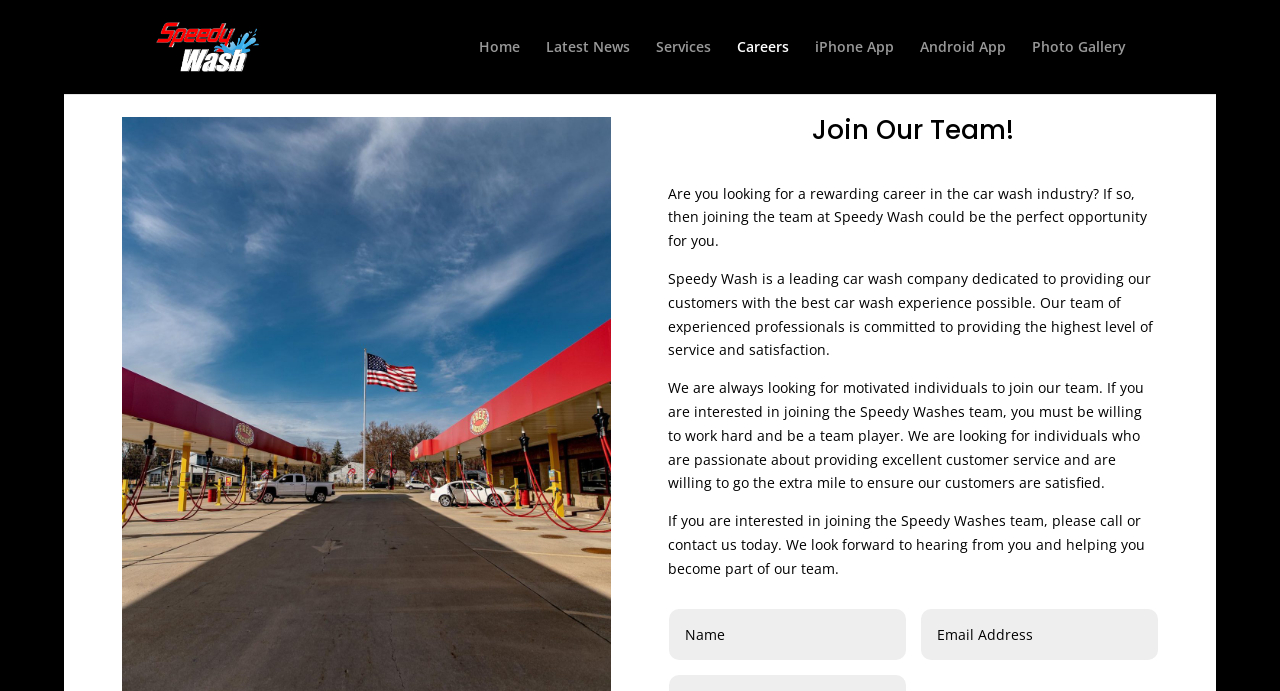Please identify the bounding box coordinates of the clickable element to fulfill the following instruction: "Click on the Careers link". The coordinates should be four float numbers between 0 and 1, i.e., [left, top, right, bottom].

[0.576, 0.058, 0.617, 0.136]